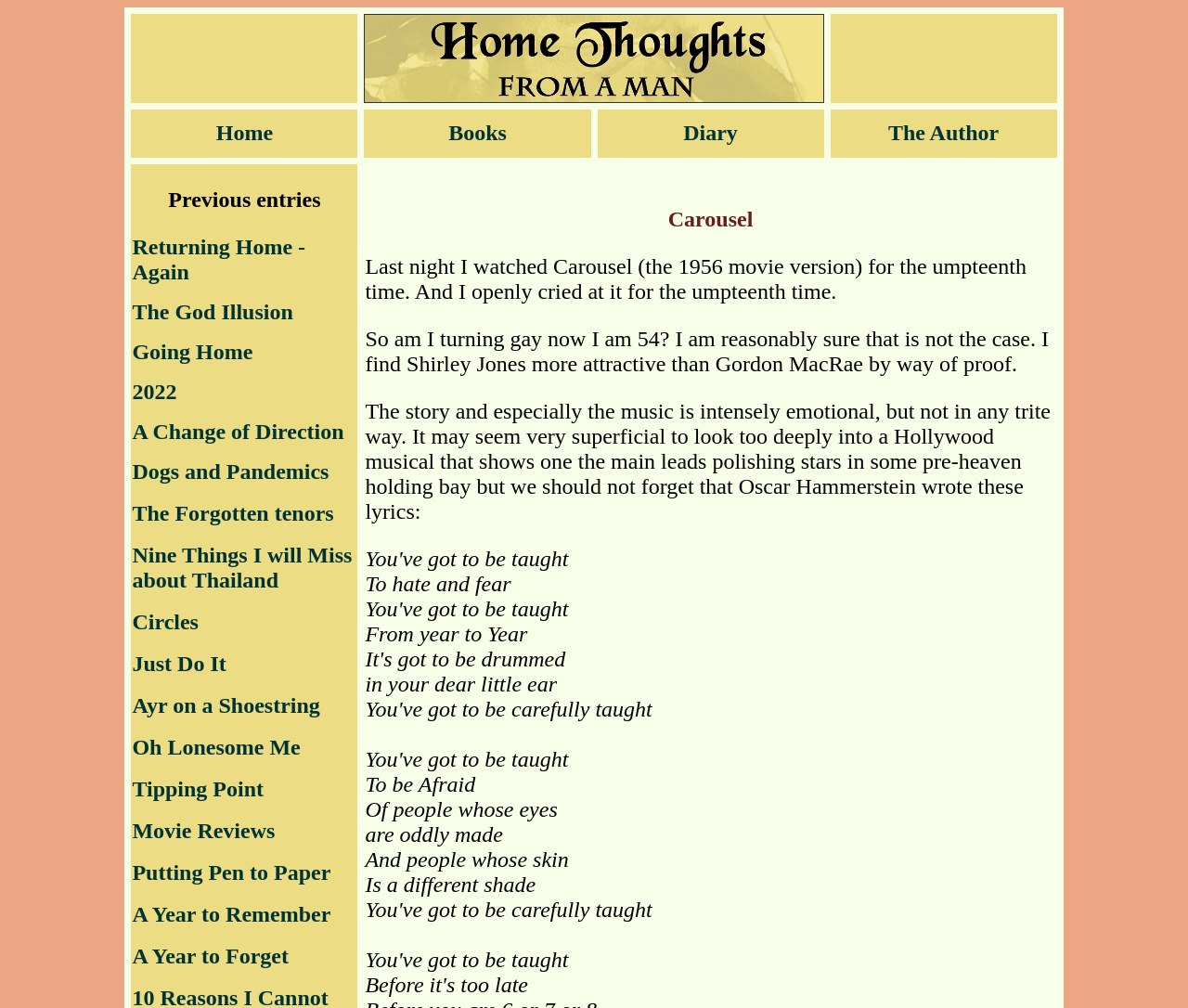Identify the bounding box coordinates of the clickable section necessary to follow the following instruction: "Click on the 'The Author' link". The coordinates should be presented as four float numbers from 0 to 1, i.e., [left, top, right, bottom].

[0.699, 0.109, 0.89, 0.157]